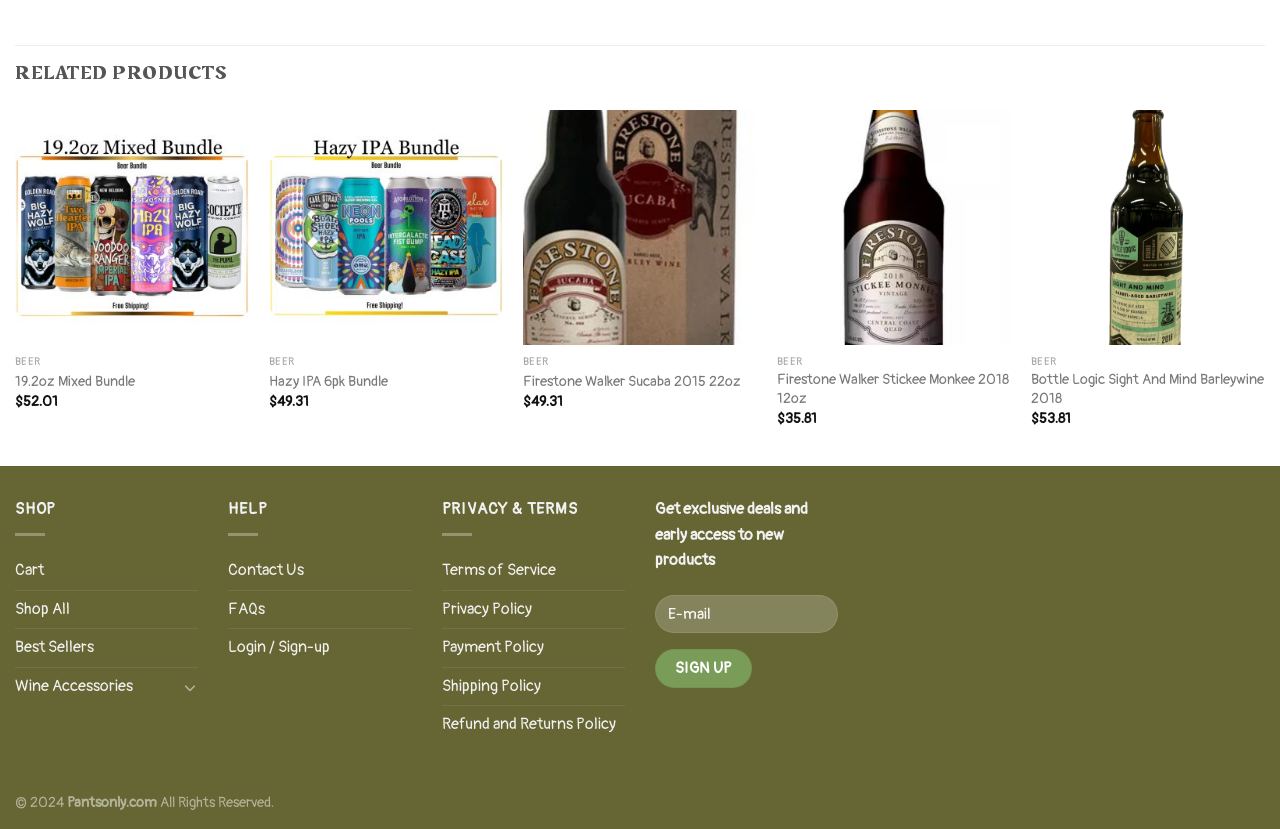Locate the bounding box of the UI element with the following description: "Cart".

[0.012, 0.666, 0.034, 0.711]